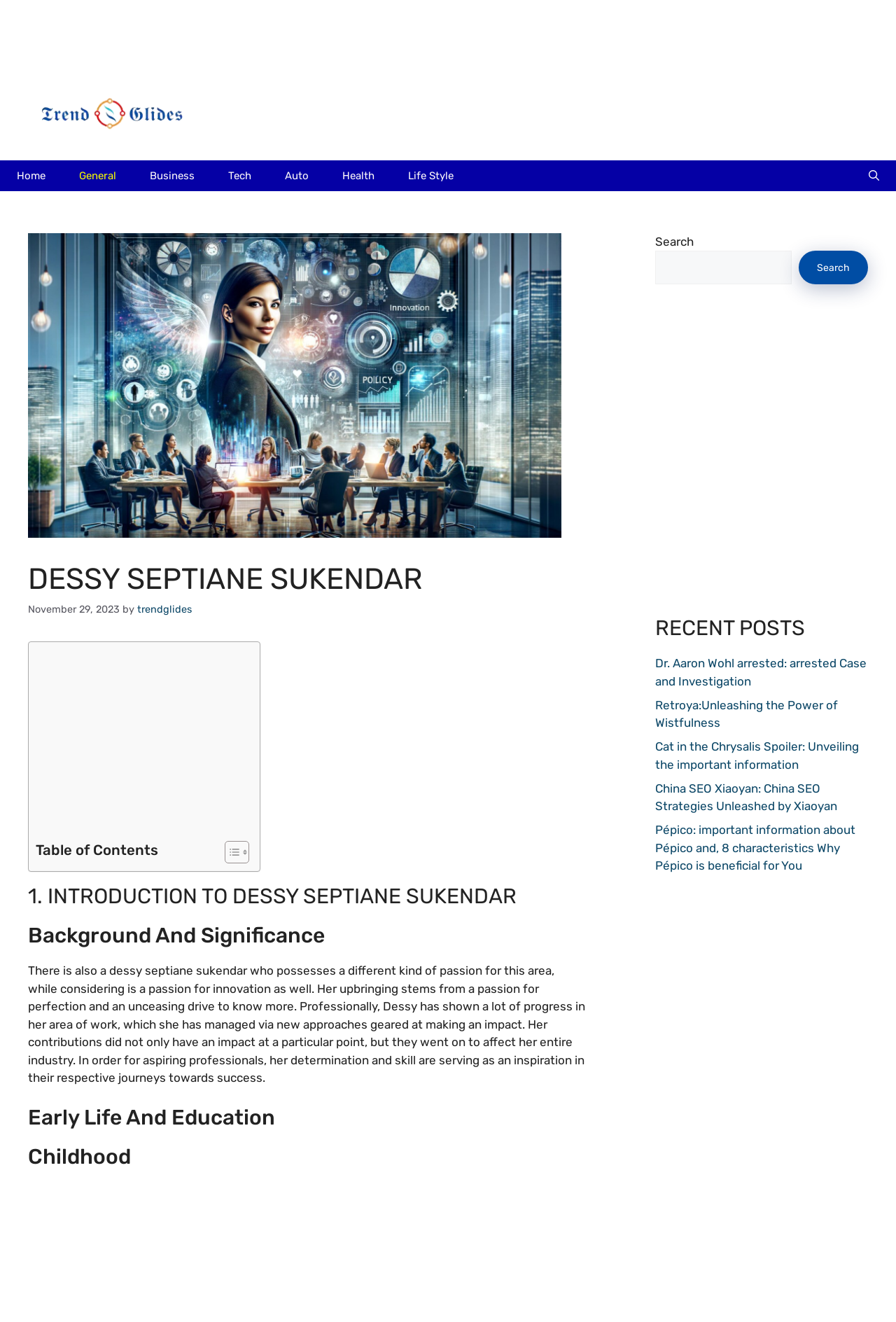Utilize the details in the image to give a detailed response to the question: What is the topic of the first heading on the webpage?

I found the answer by examining the structure of the webpage, specifically the header elements. The first heading element has the text '1. INTRODUCTION TO DESSY SEPTIANE SUKENDAR', which indicates that this is the topic of the first heading on the webpage.